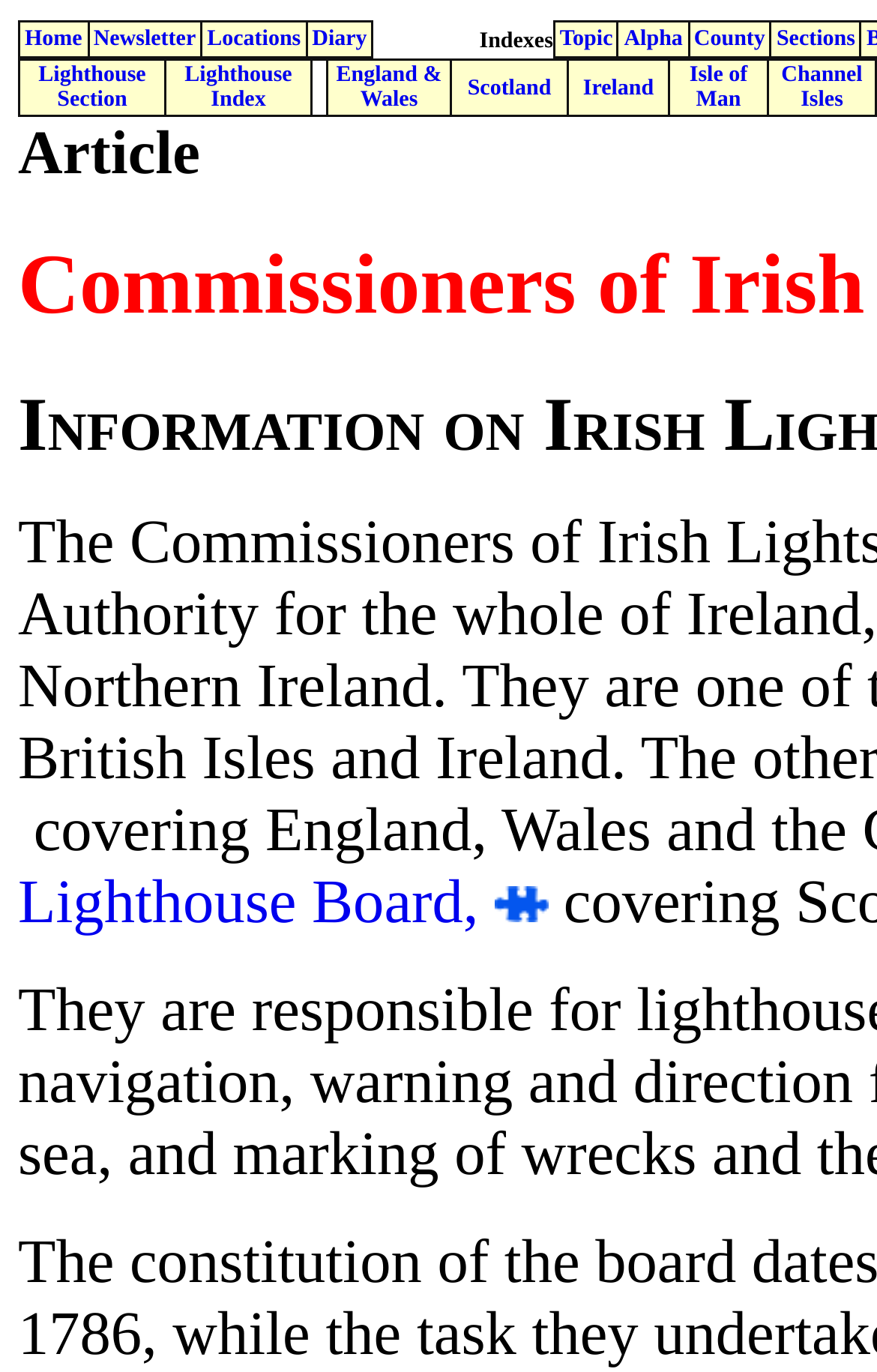Can you specify the bounding box coordinates for the region that should be clicked to fulfill this instruction: "Click on Home".

[0.028, 0.019, 0.094, 0.037]